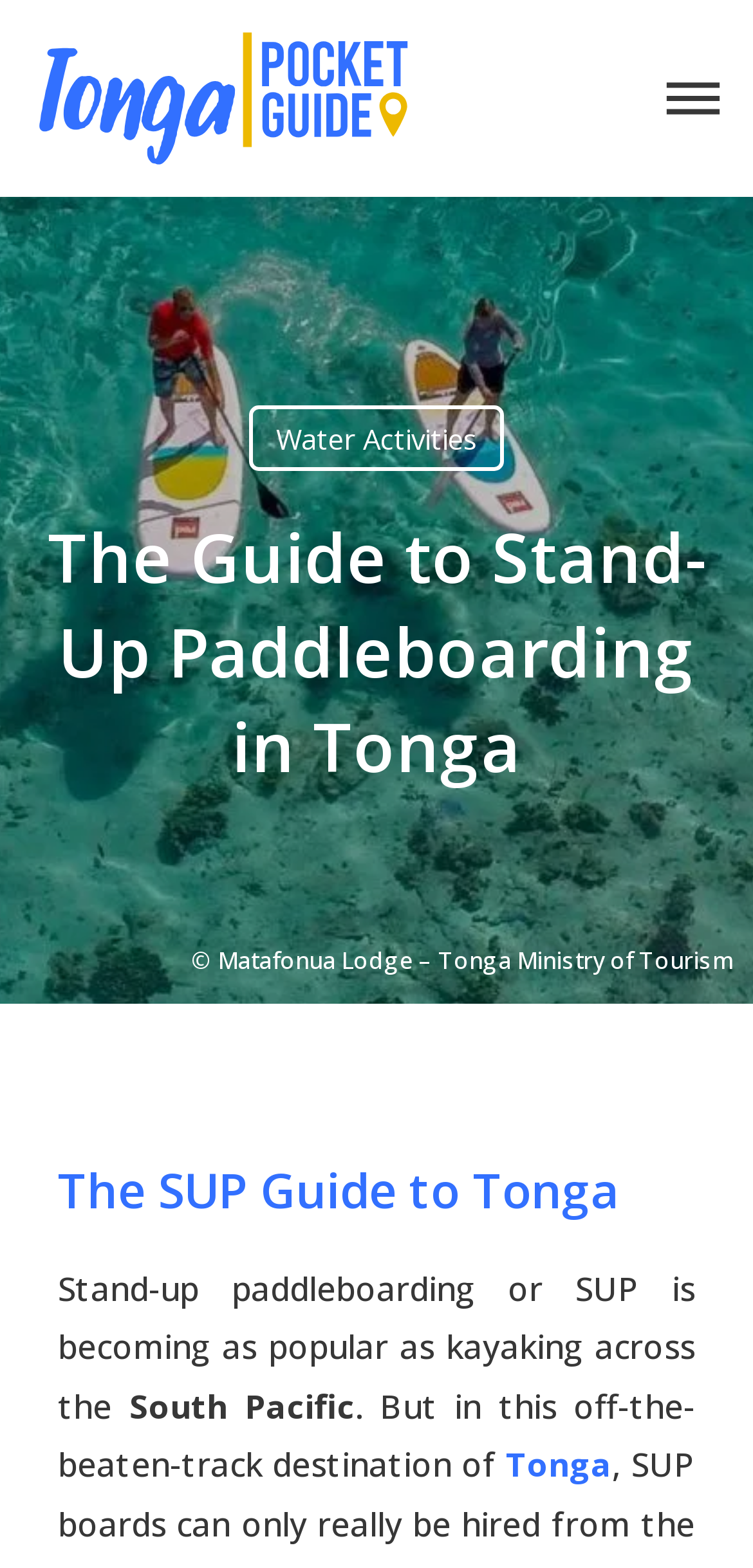Please find the bounding box for the UI component described as follows: "parent_node: Search name="s" placeholder="Search..."".

[0.327, 0.468, 0.821, 0.502]